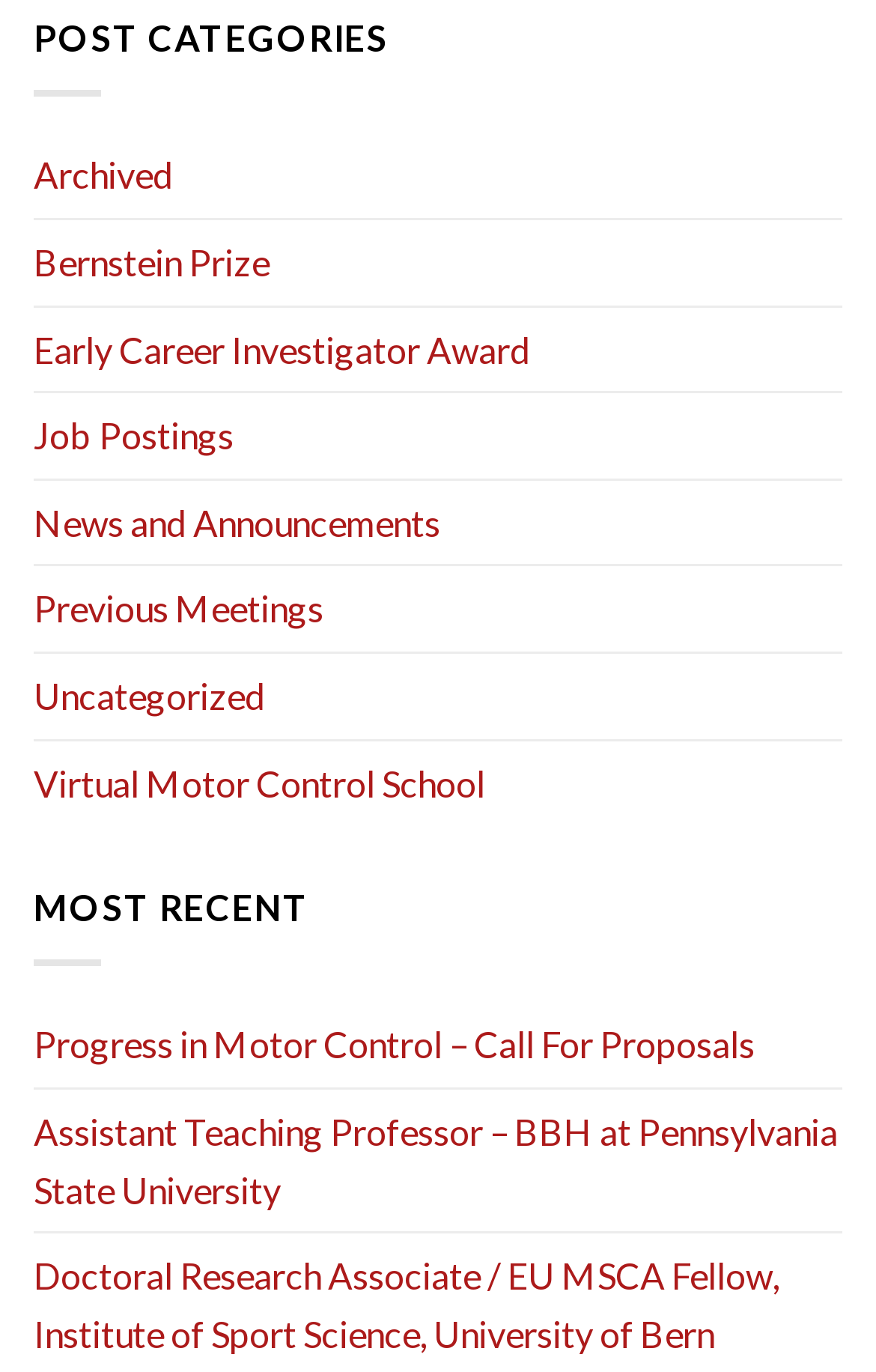Extract the bounding box coordinates of the UI element described: "Job Postings". Provide the coordinates in the format [left, top, right, bottom] with values ranging from 0 to 1.

[0.038, 0.287, 0.267, 0.349]